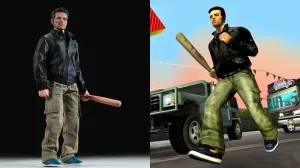Offer an in-depth caption for the image.

The image showcases a side-by-side comparison of a character from a video game and his real-life likeness. On the left, we see a realistic model of the character, dressed in casual streetwear with a jacket and holding a baseball bat, presenting a sharp, defined look. On the right, the character is depicted in a stylized video game environment, also wielding a baseball bat, set against a colorful backdrop that reflects an action-packed scene. The graphics on the right exhibit a slightly less detailed, animated style typical of earlier game generations, emphasizing the game's origins and nostalgic appeal. This juxtaposition effectively highlights the evolution of character design in gaming, bridging the gap between realism and stylized graphics.